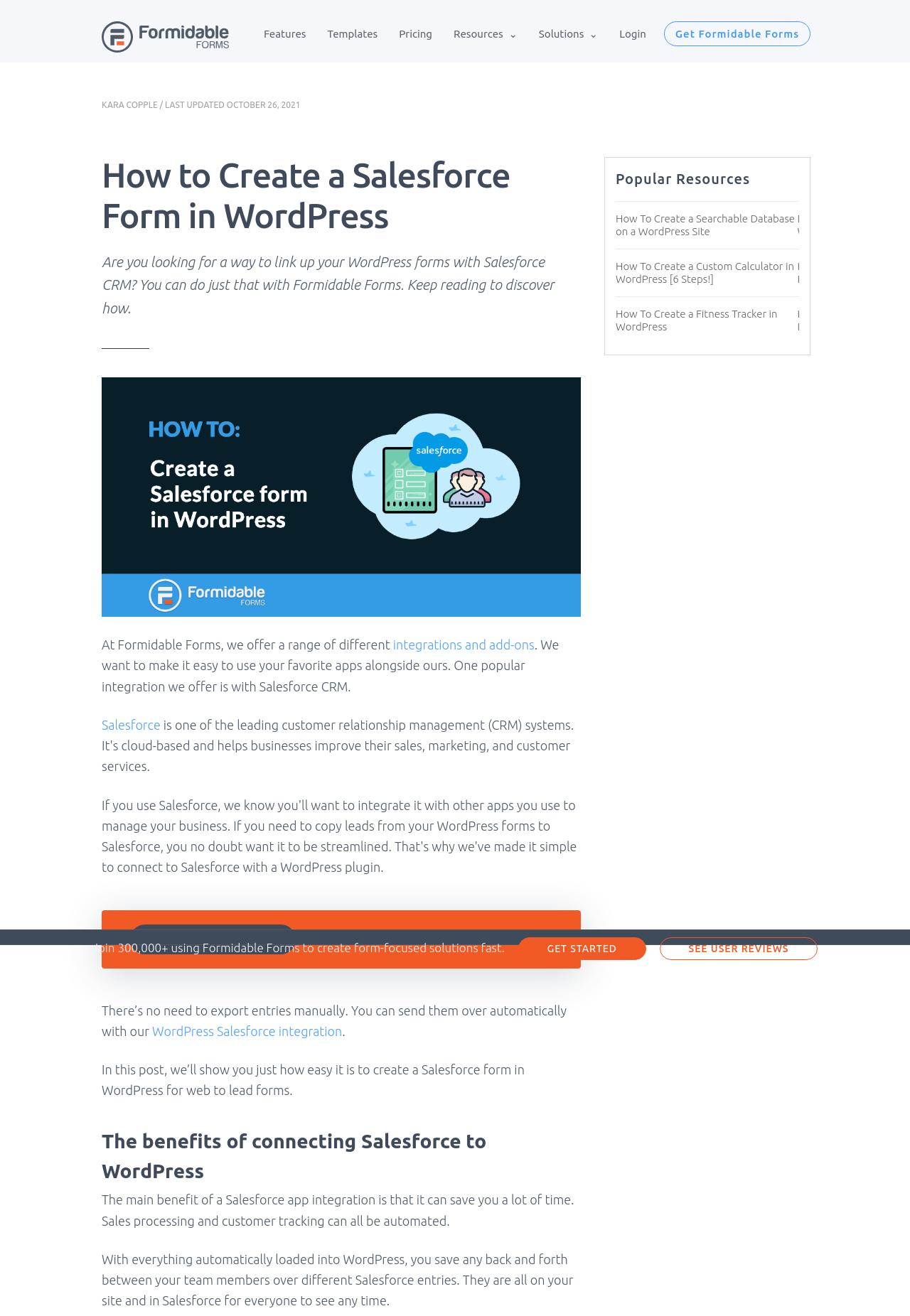Summarize the webpage comprehensively, mentioning all visible components.

This webpage is about creating a Salesforce form in WordPress, specifically using Formidable Forms. At the top, there is a logo and a navigation menu with links to "Features", "Templates", "Pricing", "Resources", "Solutions", and "Login". Below the navigation menu, there is a header section with the title "How to Create a Salesforce Form in WordPress" and a subtitle "Are you looking for a way to link up your WordPress forms with Salesforce CRM? You can do just that with Formidable Forms. Keep reading to discover how."

To the right of the header section, there is a figure with an image related to the topic. Below the header section, there is a paragraph of text explaining the benefits of using Formidable Forms, including its range of integrations and add-ons. There is also a link to "integrations and add-ons" and another link to "Salesforce".

Further down, there is a call-to-action button "Get Better Forms FREE!" and a paragraph of text explaining the benefits of using the WordPress Salesforce integration. There is also a heading "The benefits of connecting Salesforce to WordPress" and two paragraphs of text explaining how the integration can save time and automate sales processing and customer tracking.

On the right side of the page, there is a sidebar with a heading "Popular Resources" and three links to related articles. At the bottom of the page, there is a footer section with a call-to-action to "GET STARTED" and a link to "SEE USER REVIEWS".